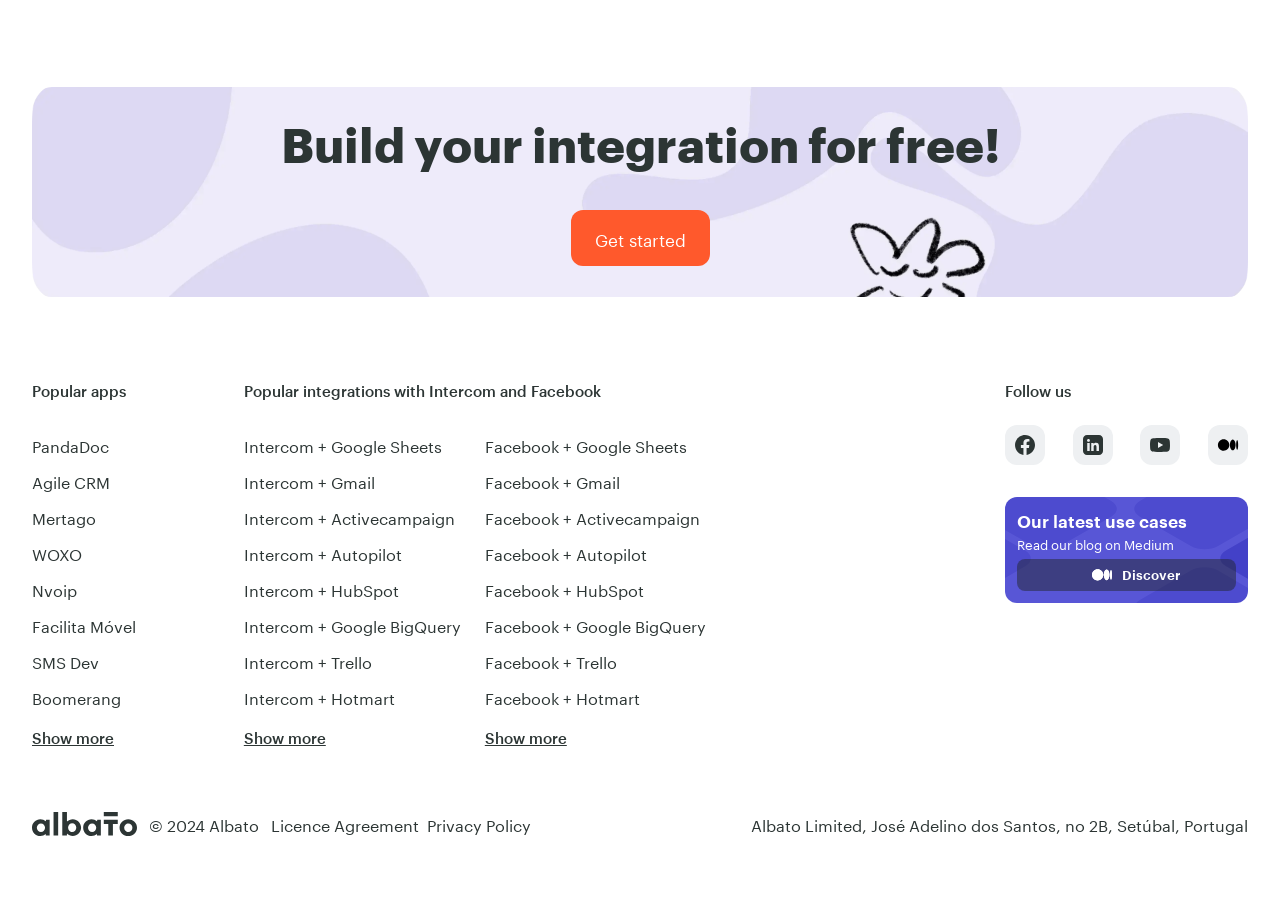What is the location of Albato Limited?
Kindly offer a comprehensive and detailed response to the question.

The location of Albato Limited is Setúbal, Portugal, as indicated by the address 'José Adelino dos Santos, no 2B, Setúbal, Portugal' at the bottom of the webpage.